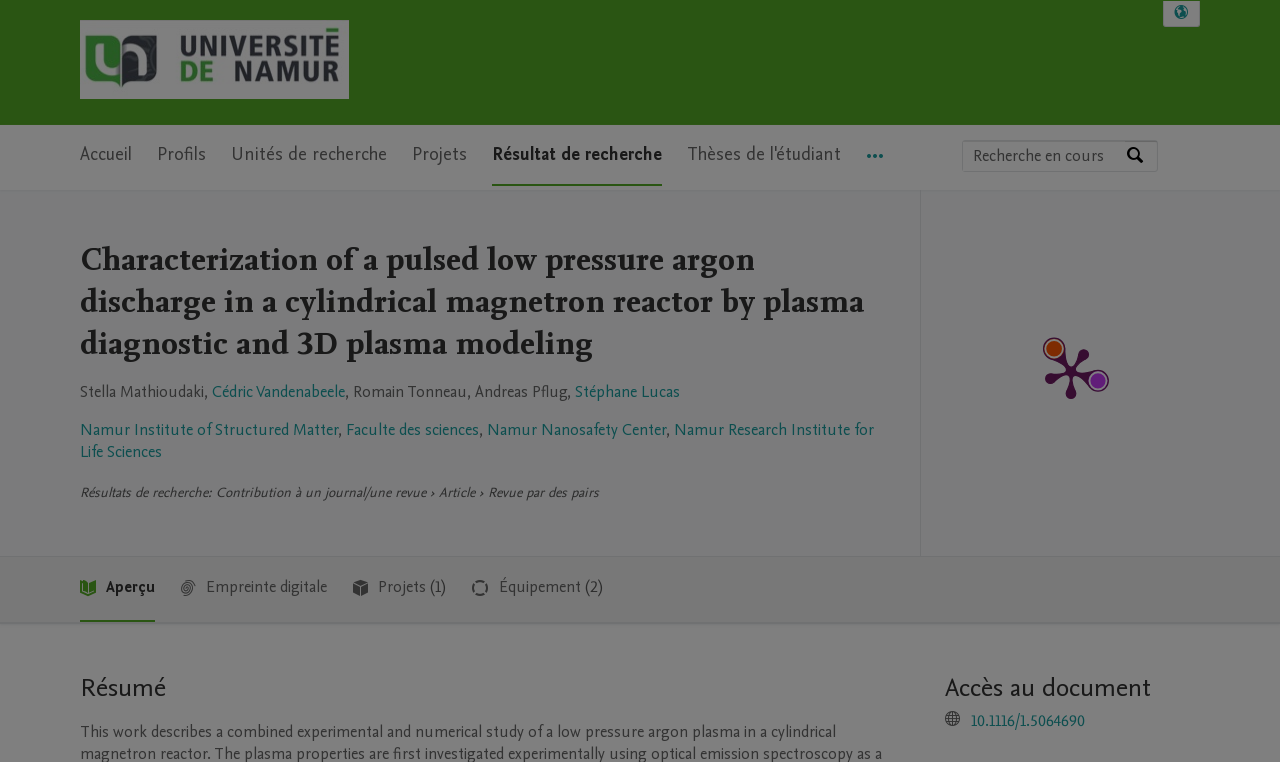Using the given description, provide the bounding box coordinates formatted as (top-left x, top-left y, bottom-right x, bottom-right y), with all values being floating point numbers between 0 and 1. Description: Faculte des sciences

[0.27, 0.549, 0.374, 0.578]